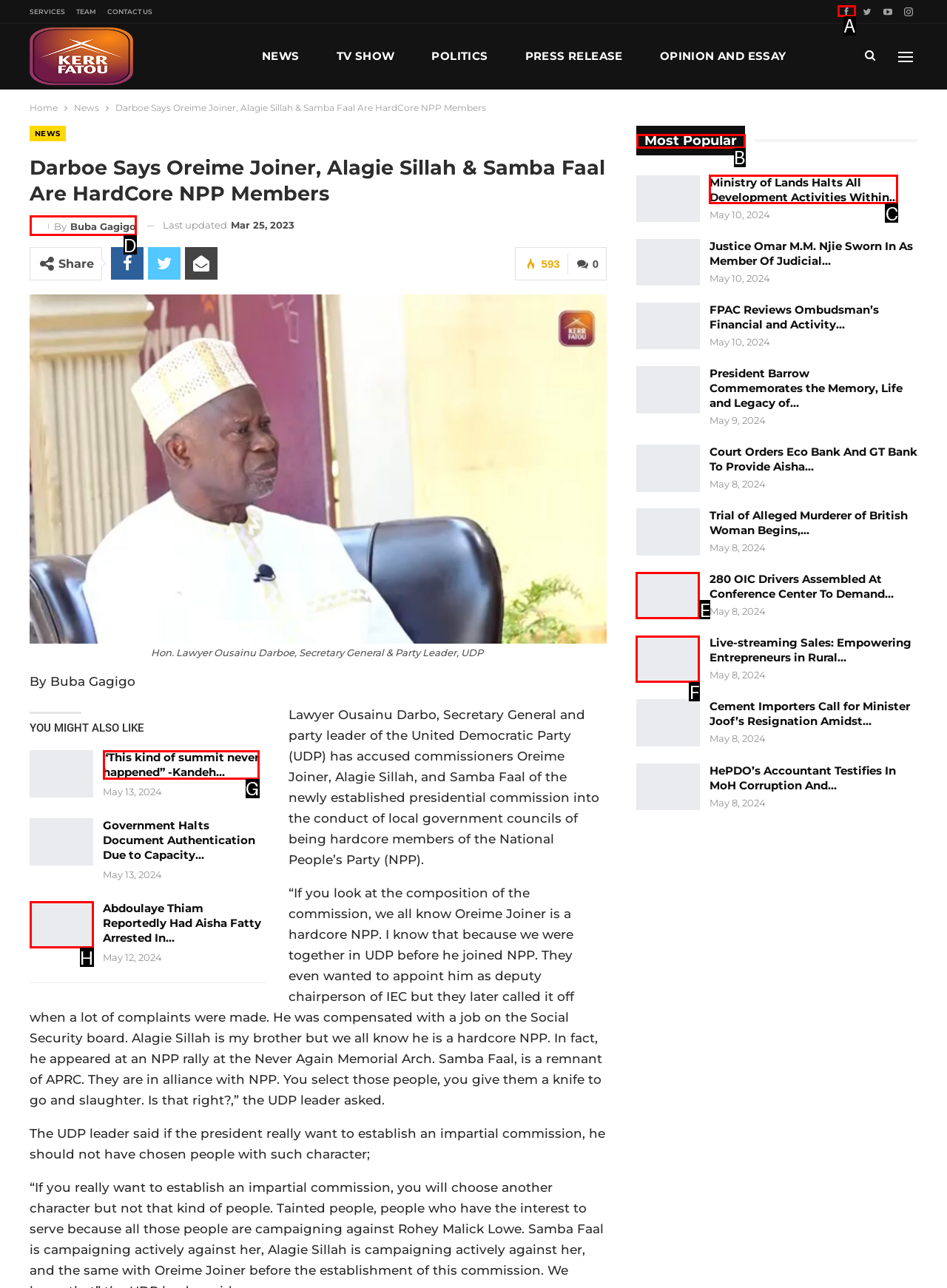From the options shown in the screenshot, tell me which lettered element I need to click to complete the task: Read the latest news.

None